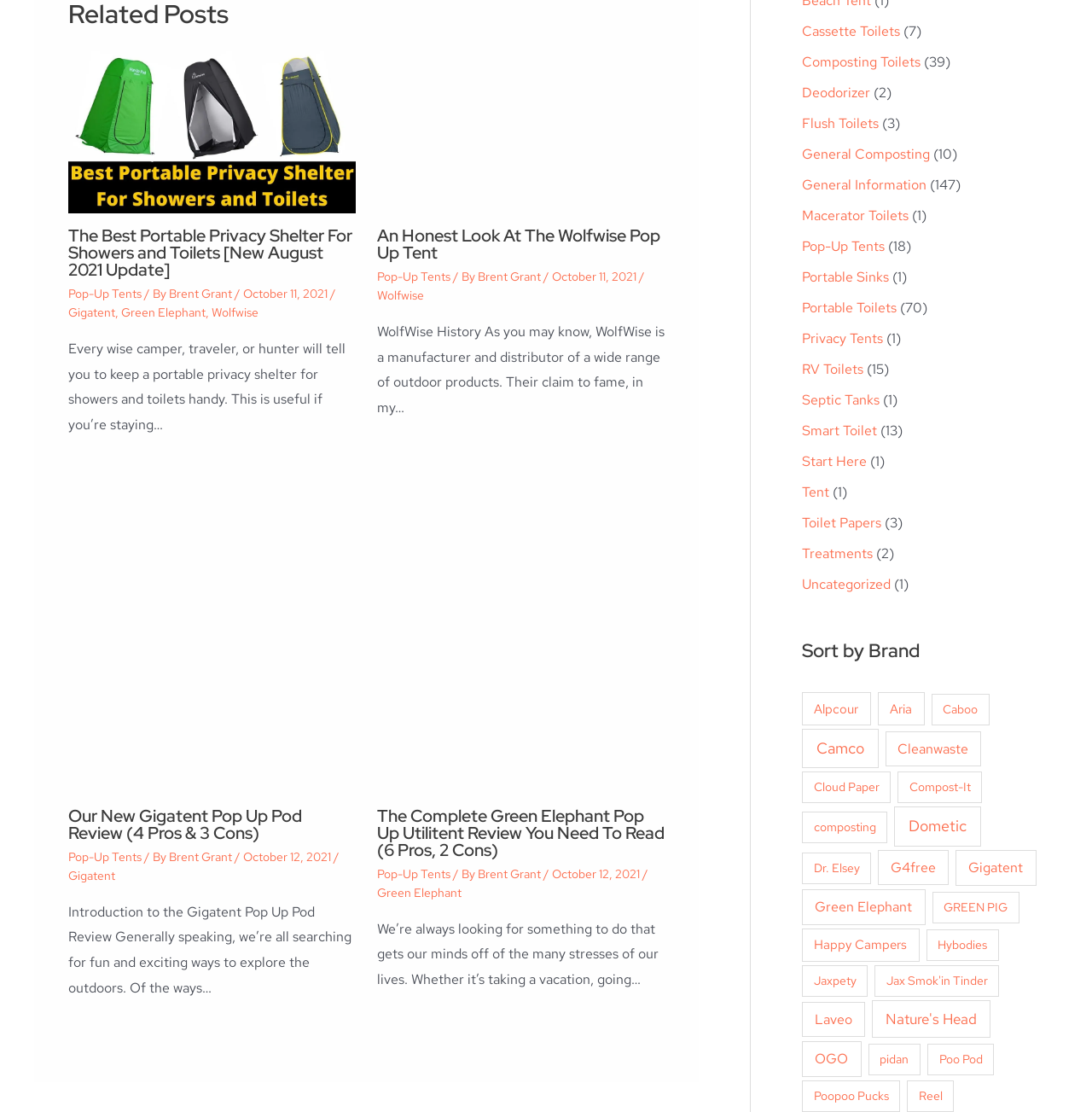Answer the question briefly using a single word or phrase: 
What is the purpose of the links at the bottom of the webpage?

Navigation